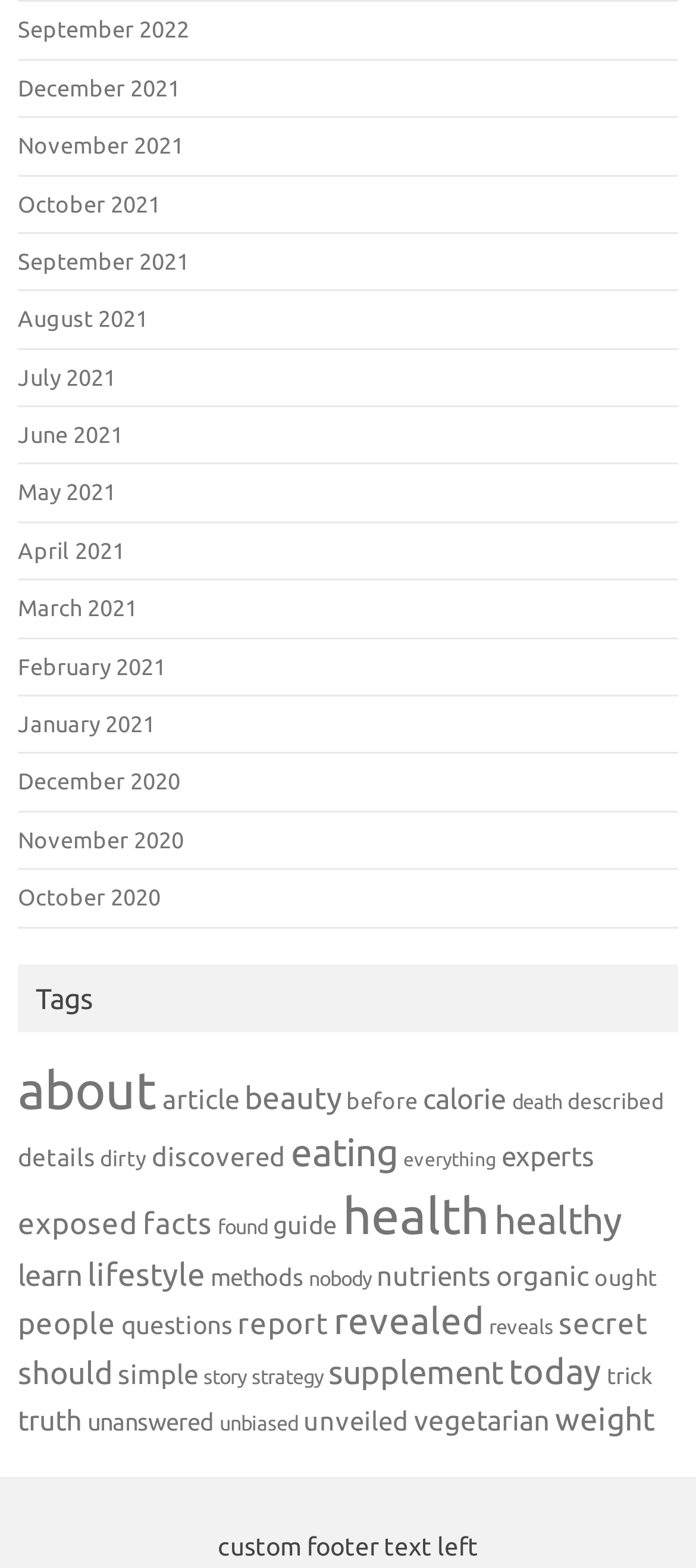Bounding box coordinates are specified in the format (top-left x, top-left y, bottom-right x, bottom-right y). All values are floating point numbers bounded between 0 and 1. Please provide the bounding box coordinate of the region this sentence describes: March 2021

[0.026, 0.38, 0.197, 0.396]